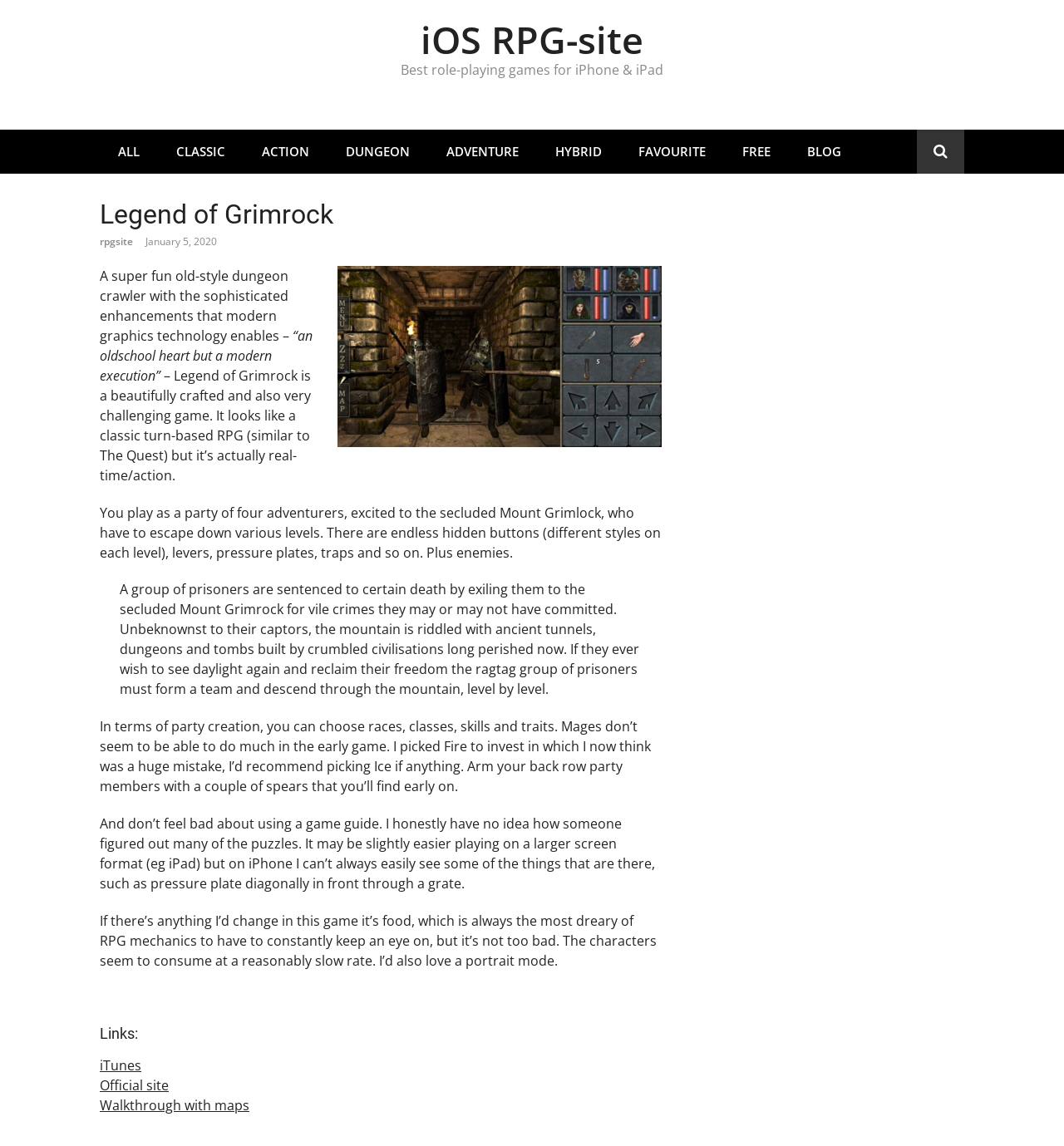Use one word or a short phrase to answer the question provided: 
What is the goal of the prisoners in the game?

Escape